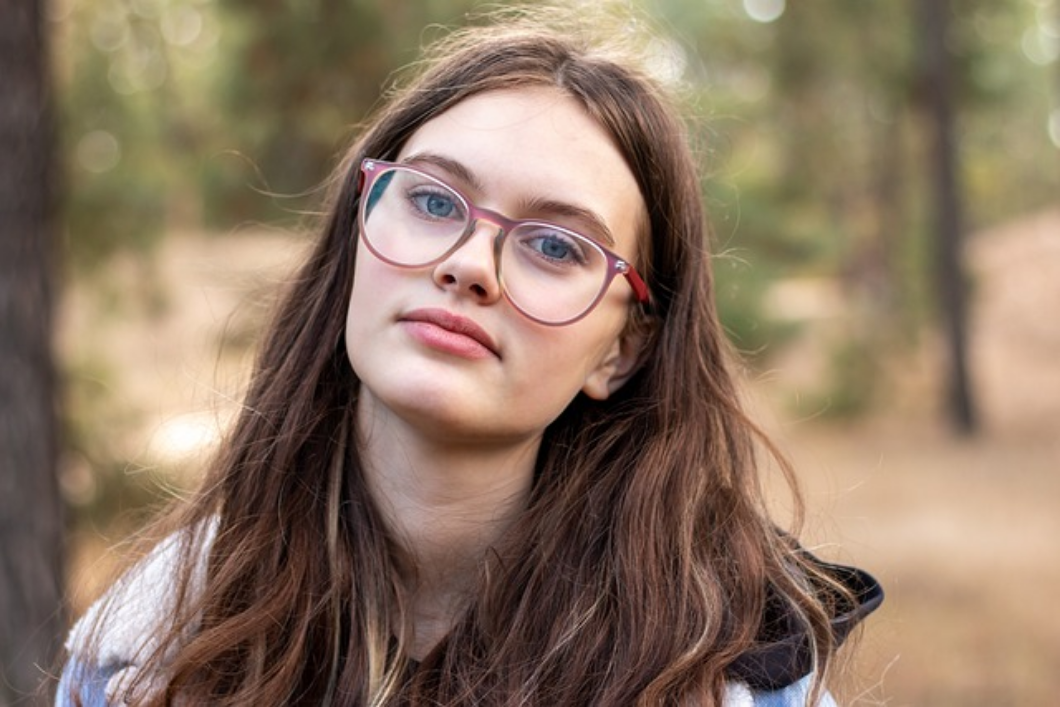Elaborate on all the key elements and details present in the image.

The image features a young girl with long, wavy hair, prominently wearing large, stylish glasses. She gazes directly at the camera with a calm expression, set against a softly blurred background of greenery and earth tones, suggesting an outdoor setting. The lighting captures a natural glow, highlighting her features and the colors of her clothing, which appear casual and comfortable. This image is part of a larger context titled "There’s Only 2 Answers To That Question And One Of Them Is Great! (Part 3)," potentially related to themes of relationships or personal reflections, as indicated by its connection to the topic of "Romantic Friendships."